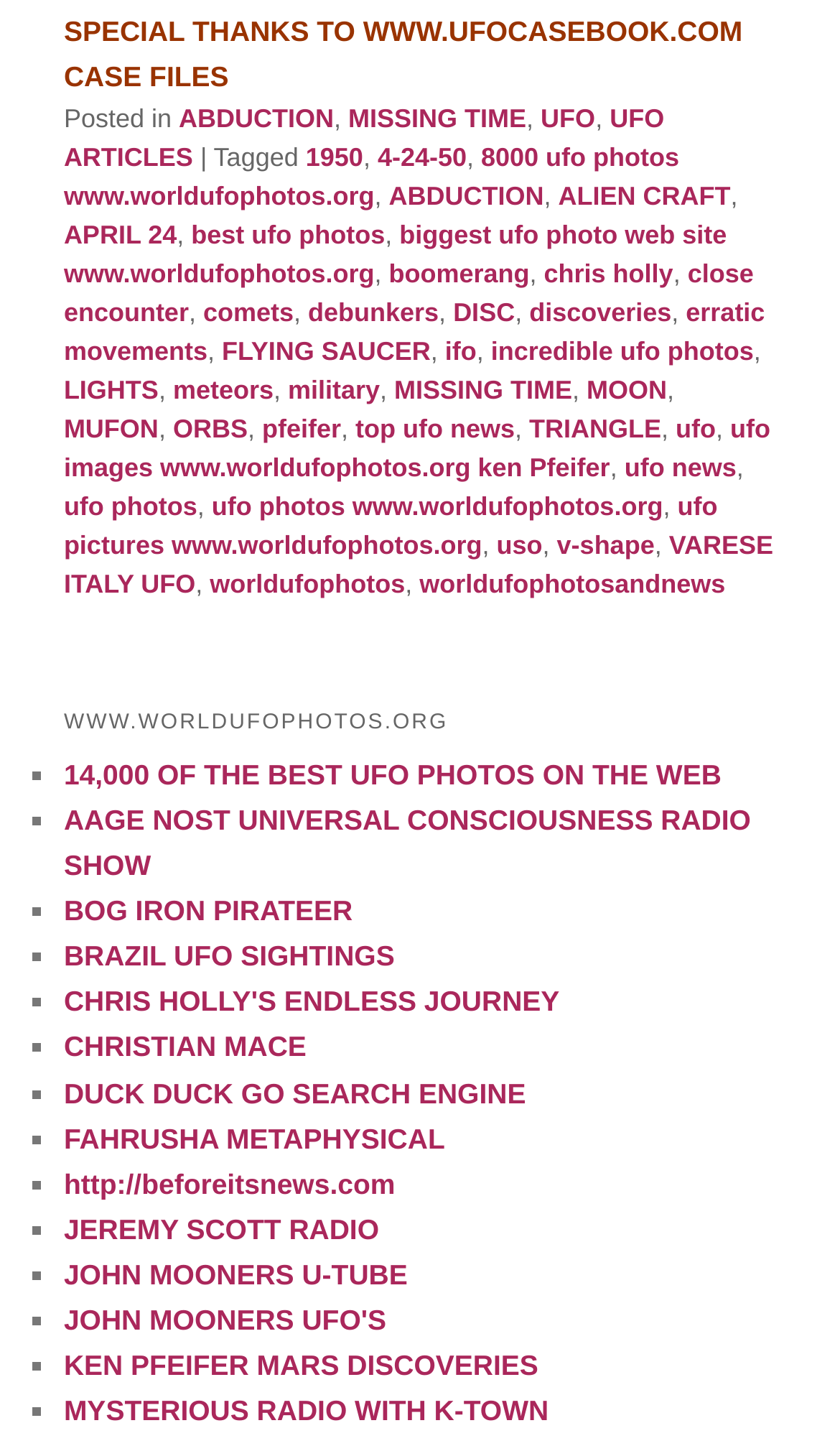What is the website credited for case files?
Using the visual information from the image, give a one-word or short-phrase answer.

WWW.UFOCASEBOOK.COM